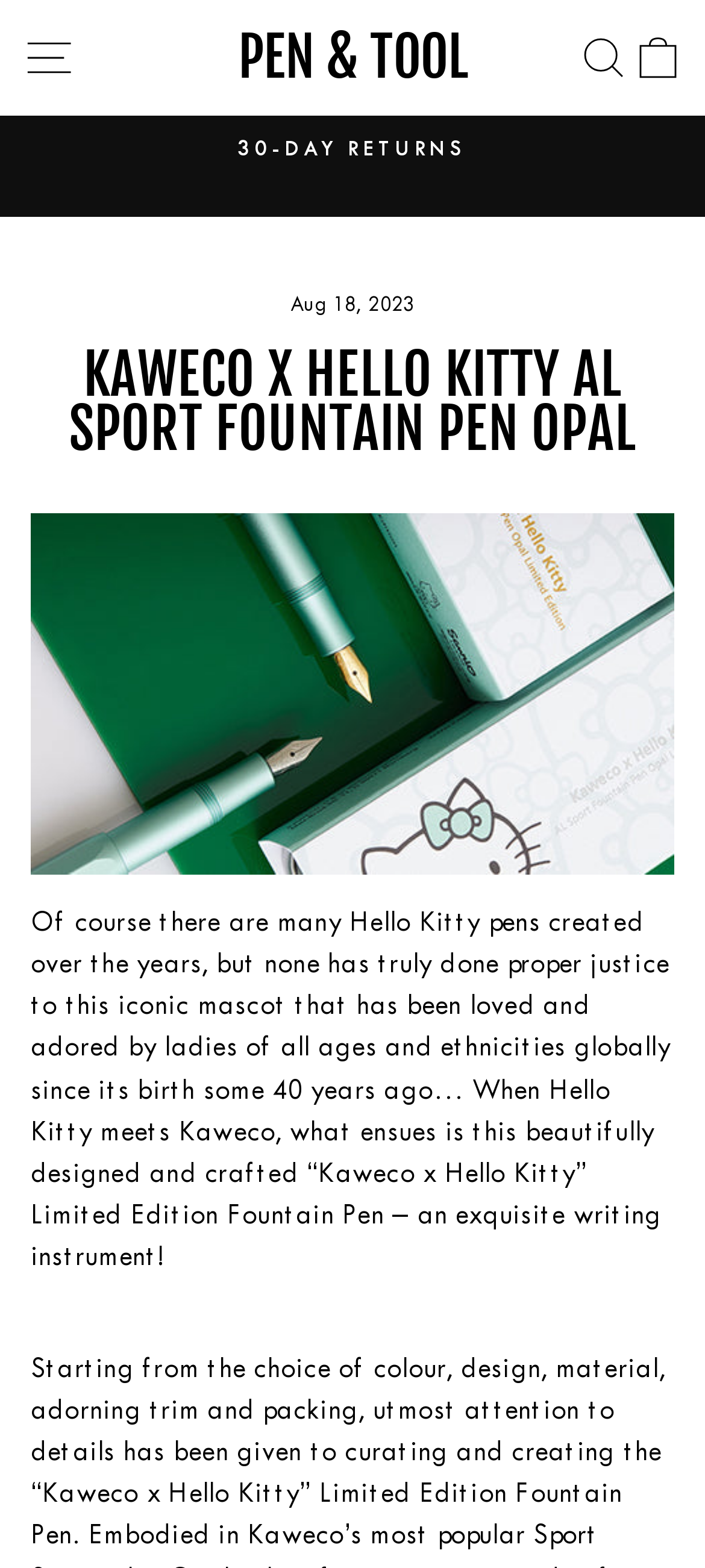Articulate a complete and detailed caption of the webpage elements.

The webpage appears to be a product page for a limited edition fountain pen, specifically the "KAWECO X HELLO KITTY AL SPORT FOUNTAIN PEN OPAL". At the top left of the page, there is a site navigation button labeled "SITE NAVIGATION". Next to it, there are three links: "PEN & TOOL", "SEARCH", and "CART". The "CART" link is accompanied by a cart drawer.

Below these links, there is a pause slideshow button, followed by a generic element with the text "30-DAY RETURNS". This element spans almost the entire width of the page.

Further down, there is a header section with a time element displaying the date "Aug 18, 2023". Below the time element, there is a heading with the product name "KAWECO X HELLO KITTY AL SPORT FOUNTAIN PEN OPAL". 

The main content of the page is a descriptive text about the product, which explains the inspiration behind the design of this limited edition fountain pen. The text is quite lengthy and occupies a significant portion of the page.